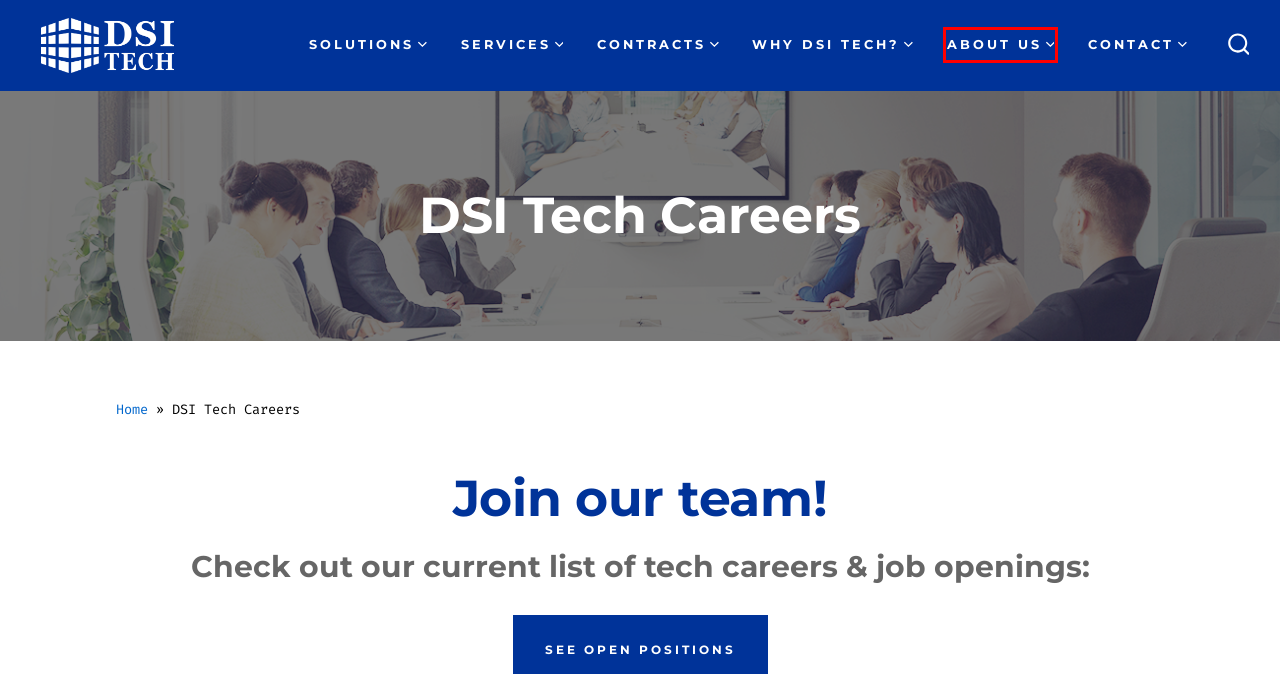A screenshot of a webpage is given, marked with a red bounding box around a UI element. Please select the most appropriate webpage description that fits the new page after clicking the highlighted element. Here are the candidates:
A. DSI Tech Services
B. DSI Tech Success Stories
C. Why DSI Tech?
D. DSI Tech IT Solutions
E. Contact DSI Tech
F. DSI Tech Contracts
G. IT Product Reseller & Service Provider - About DSI Tech
H. Complete Tech Solutions and Services - DSI Tech

G